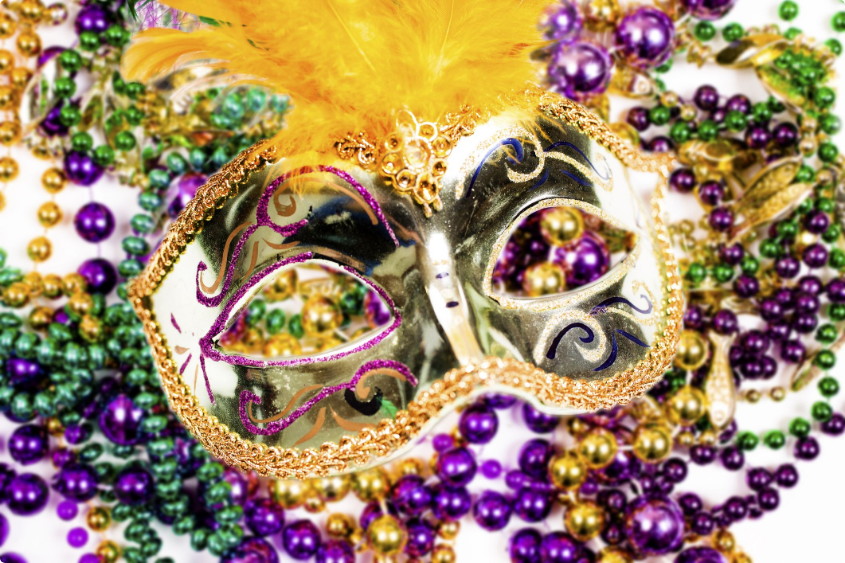What is the atmosphere created by the polished beads?
Look at the webpage screenshot and answer the question with a detailed explanation.

The caption describes the beads as polished and glistening, which creates a festive atmosphere that captures the essence of the holiday, suggesting a lively and celebratory mood.